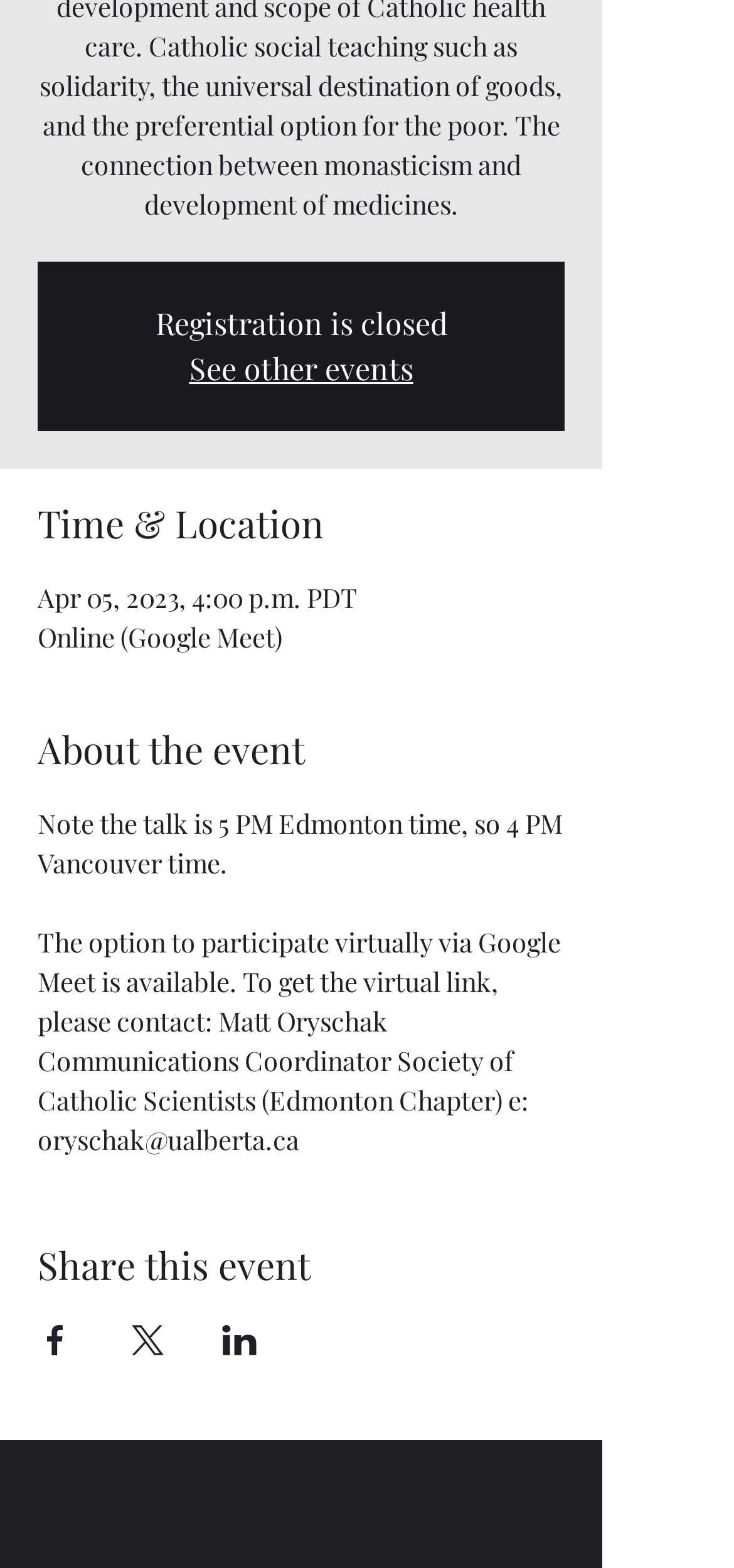Find the bounding box coordinates for the HTML element described in this sentence: "aria-label="Facebook"". Provide the coordinates as four float numbers between 0 and 1, in the format [left, top, right, bottom].

[0.346, 0.959, 0.397, 0.983]